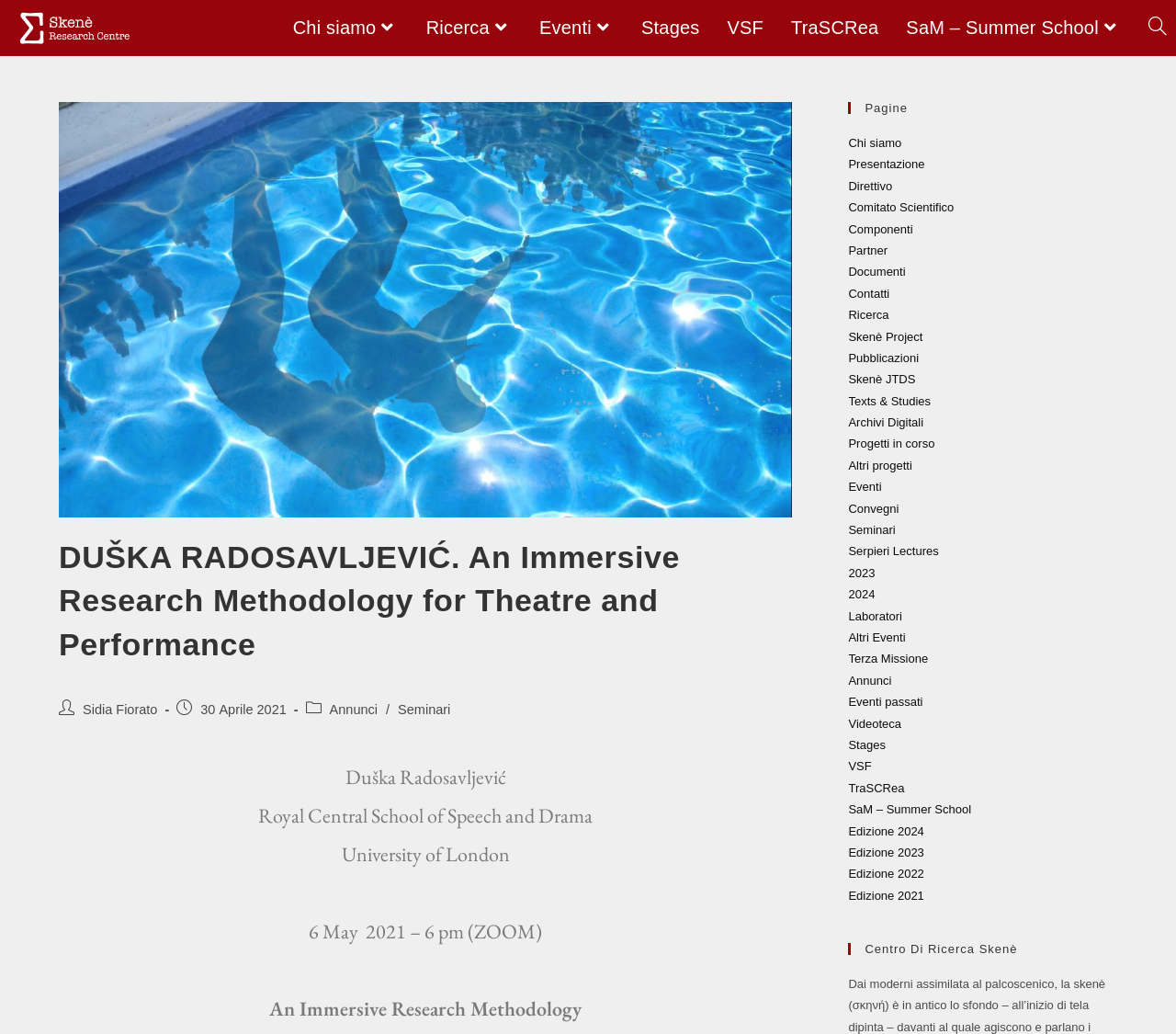What is the name of the research methodology?
Please provide a comprehensive answer based on the details in the screenshot.

Based on the webpage content, specifically the heading 'DUŠKA RADOSAVLJEVIĆ. An Immersive Research Methodology for Theatre and Performance', it can be inferred that the name of the research methodology is 'An Immersive Research Methodology'.